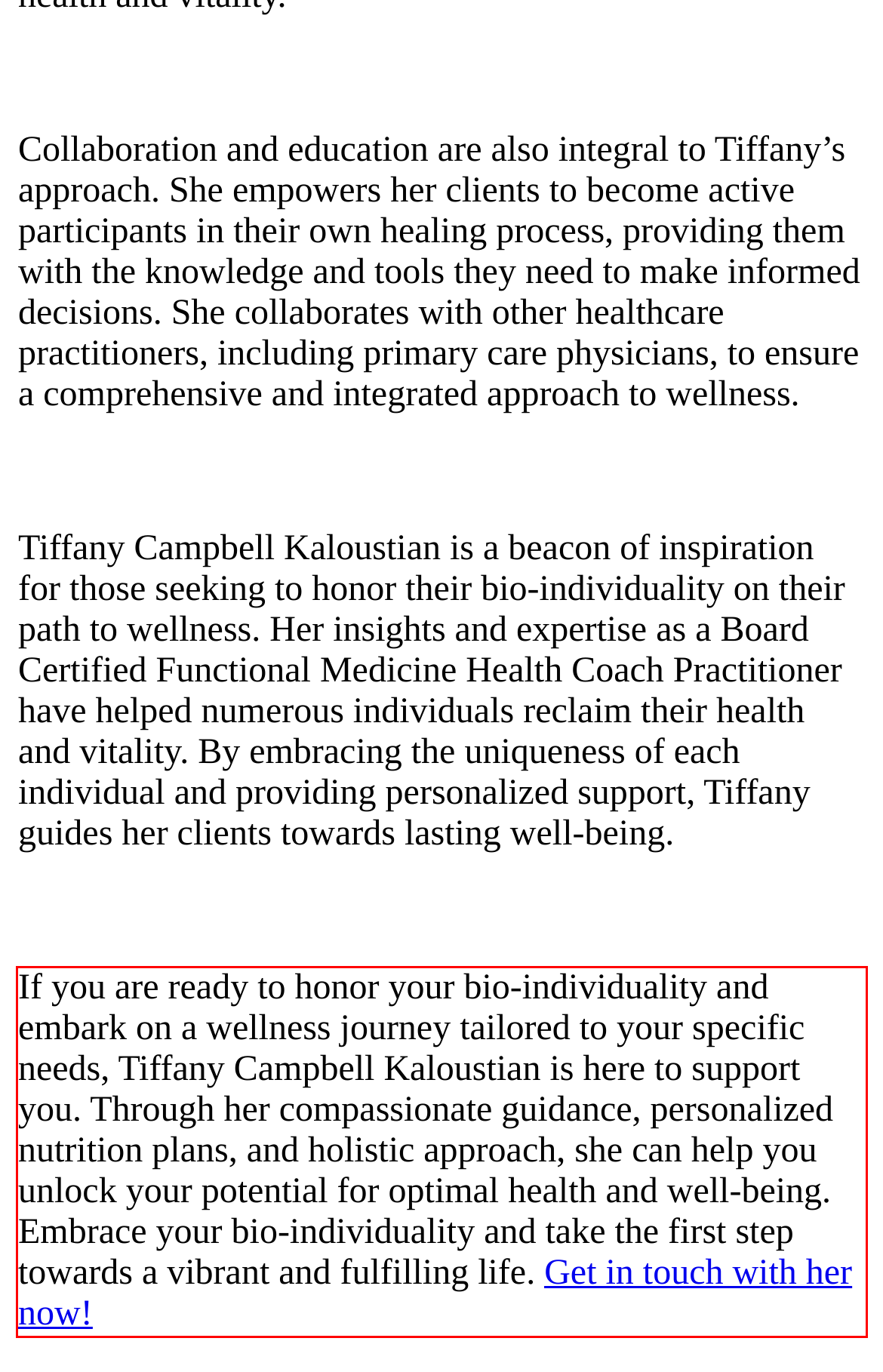Analyze the screenshot of the webpage that features a red bounding box and recognize the text content enclosed within this red bounding box.

If you are ready to honor your bio-individuality and embark on a wellness journey tailored to your specific needs, Tiffany Campbell Kaloustian is here to support you. Through her compassionate guidance, personalized nutrition plans, and holistic approach, she can help you unlock your potential for optimal health and well-being. Embrace your bio-individuality and take the first step towards a vibrant and fulfilling life. Get in touch with her now!